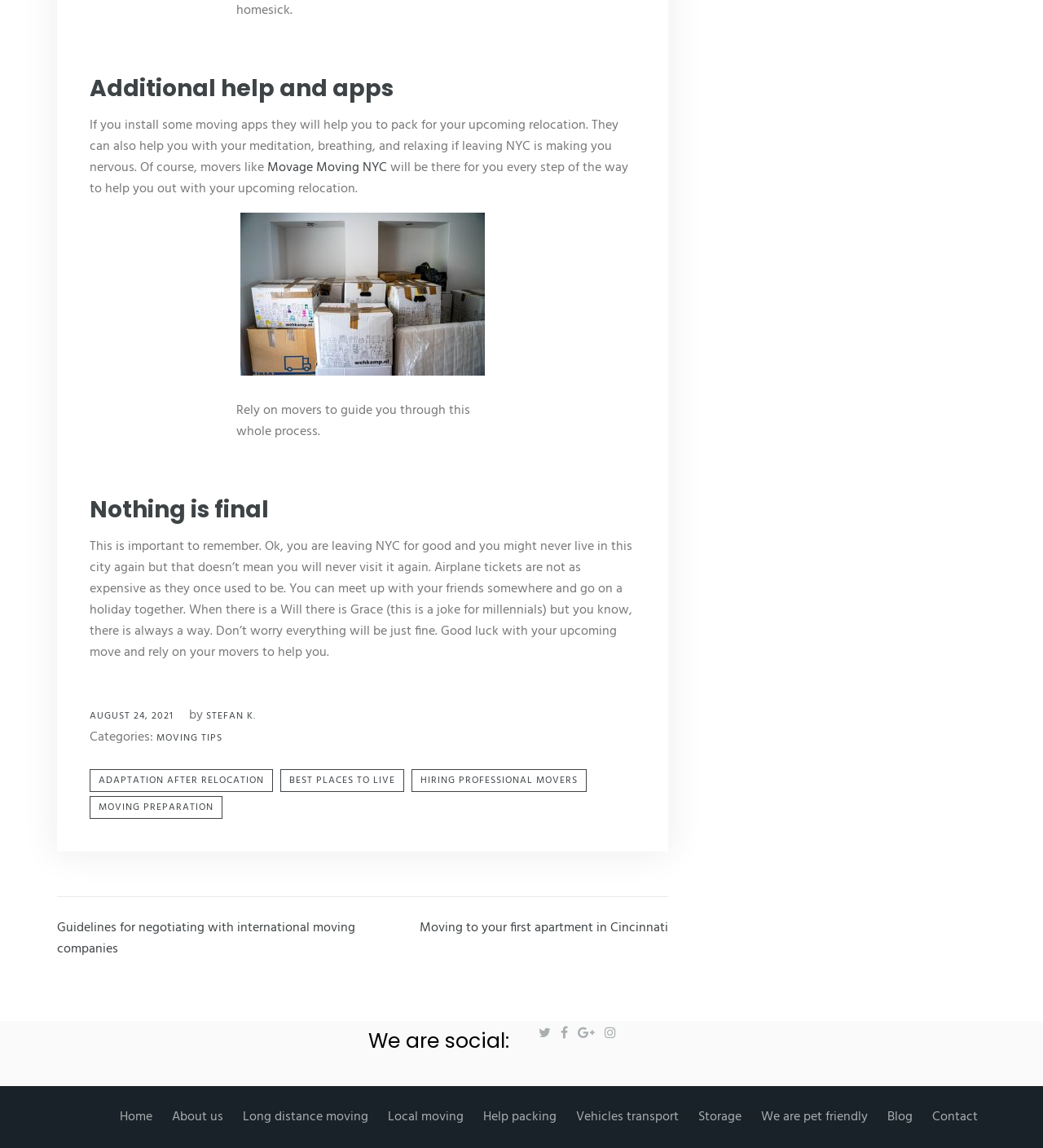What is the category of the article?
Identify the answer in the screenshot and reply with a single word or phrase.

MOVING TIPS